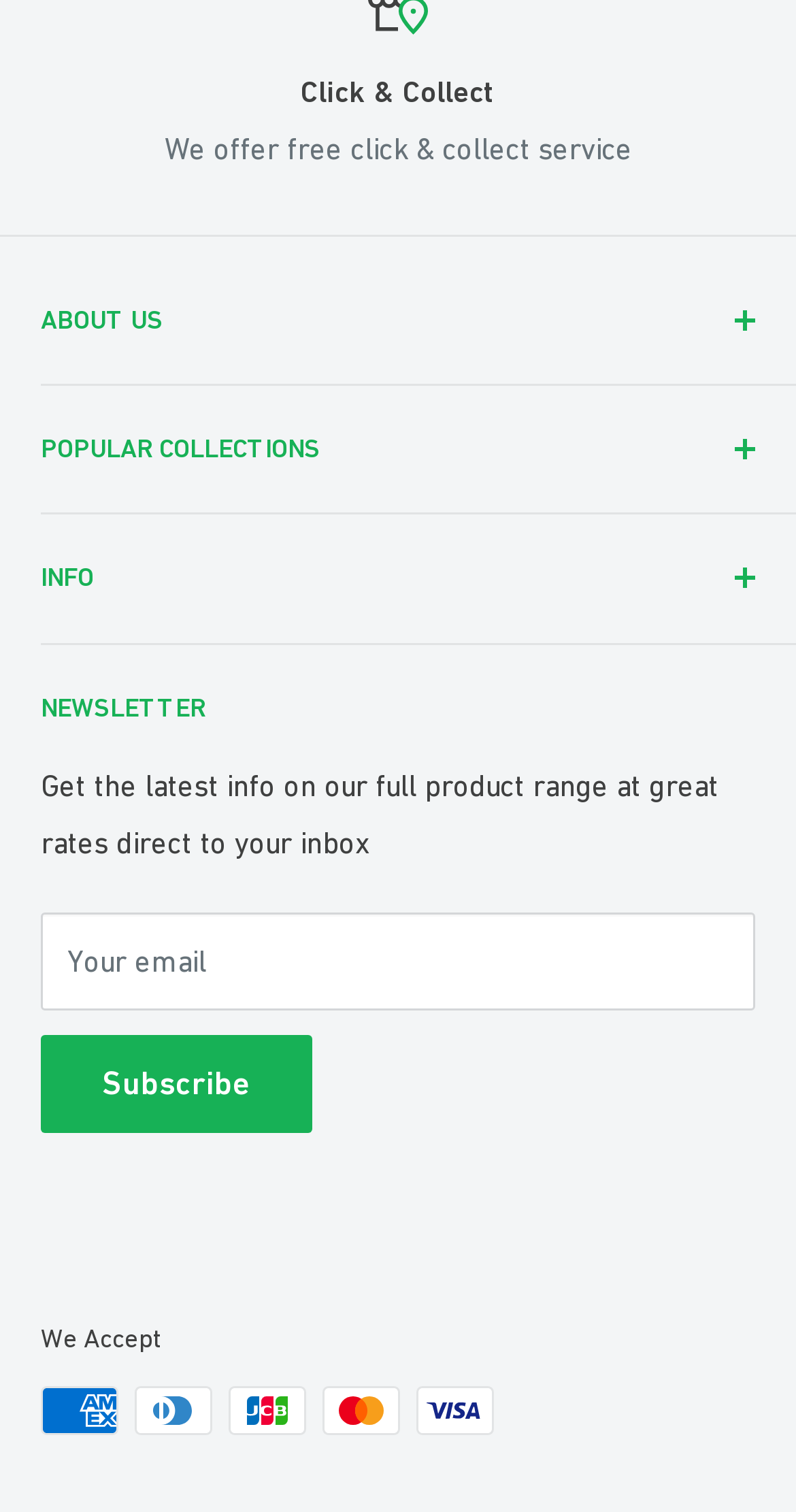Locate the bounding box coordinates of the clickable region necessary to complete the following instruction: "Click the WHEELCHAIRS link". Provide the coordinates in the format of four float numbers between 0 and 1, i.e., [left, top, right, bottom].

[0.051, 0.329, 0.897, 0.371]